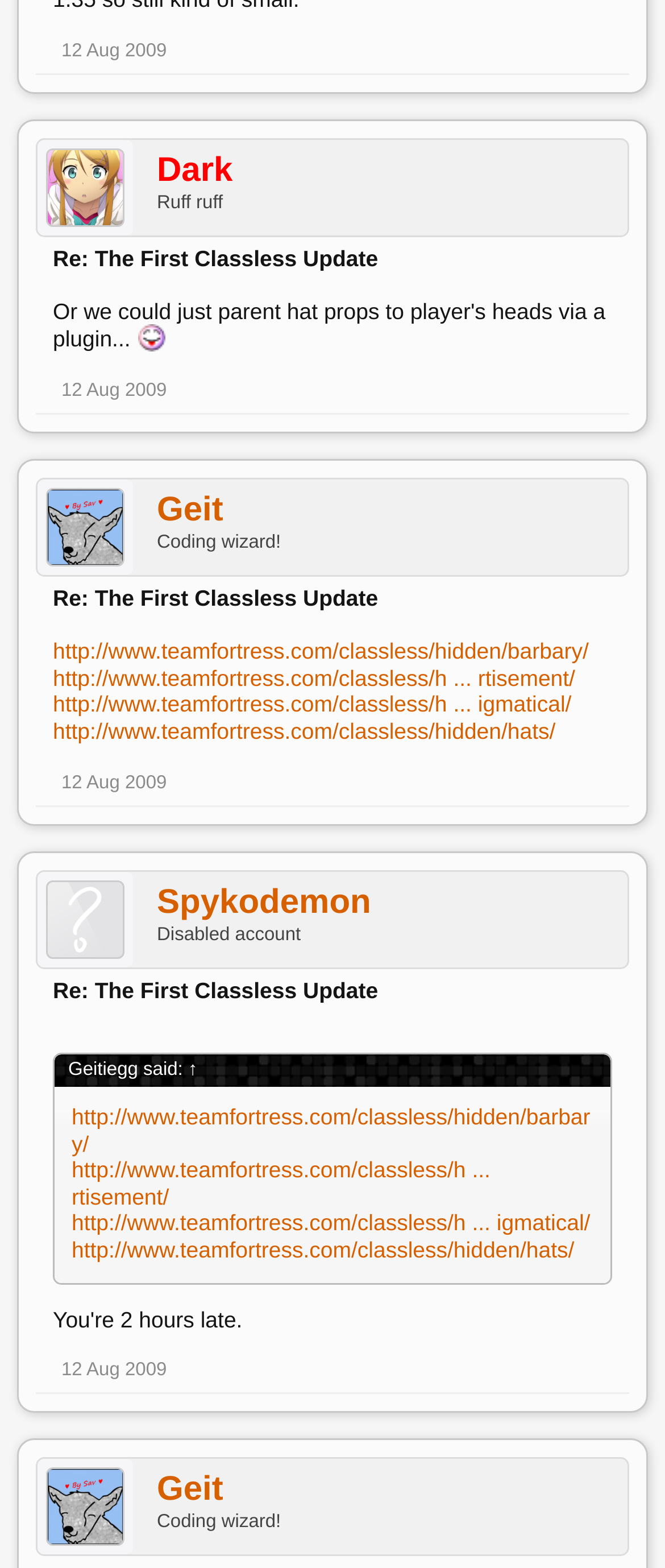Identify the bounding box coordinates for the element that needs to be clicked to fulfill this instruction: "Click on the link 'Spykodemon'". Provide the coordinates in the format of four float numbers between 0 and 1: [left, top, right, bottom].

[0.236, 0.562, 0.928, 0.59]